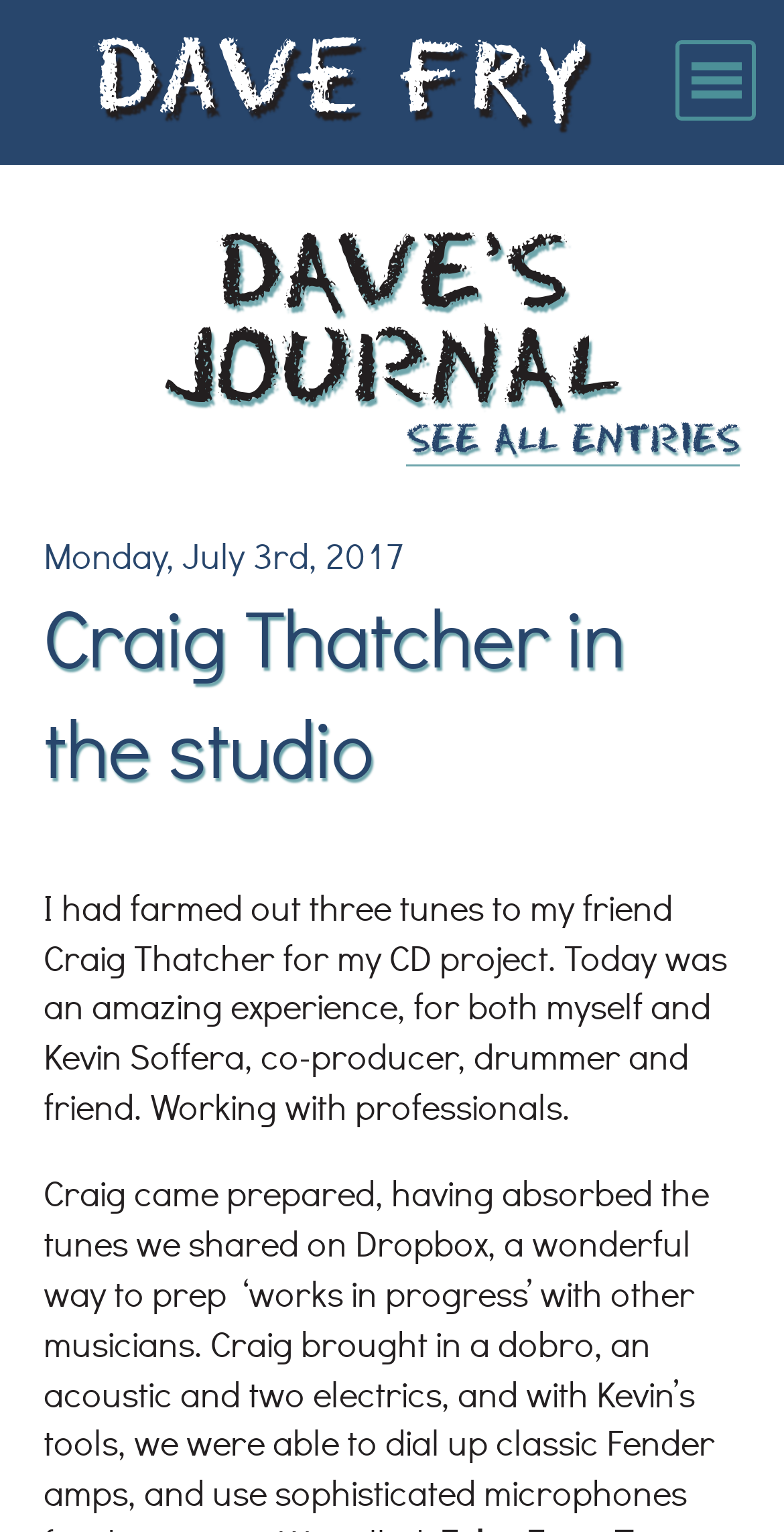Use a single word or phrase to respond to the question:
Who is the co-producer mentioned in the journal entry?

Kevin Soffera